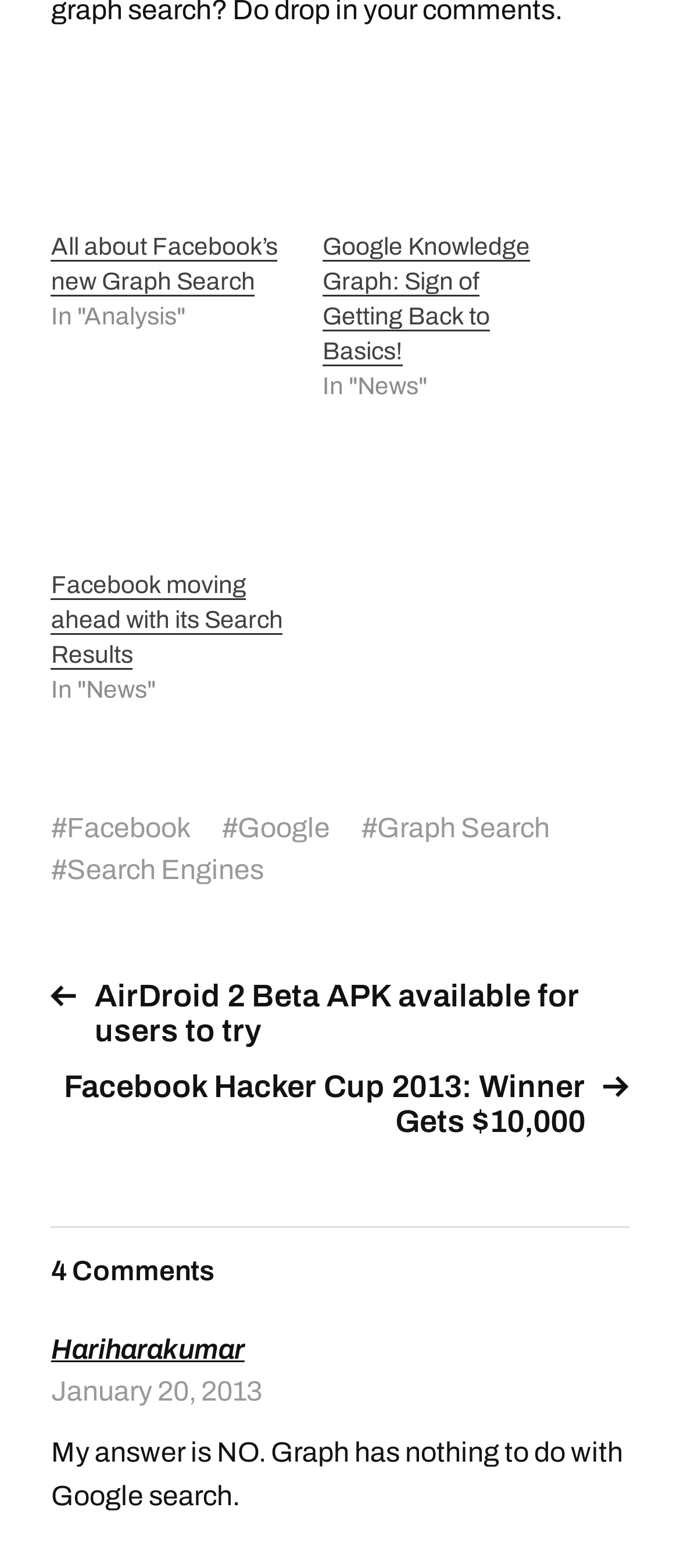Please give a succinct answer to the question in one word or phrase:
How many comments are there on this webpage?

4